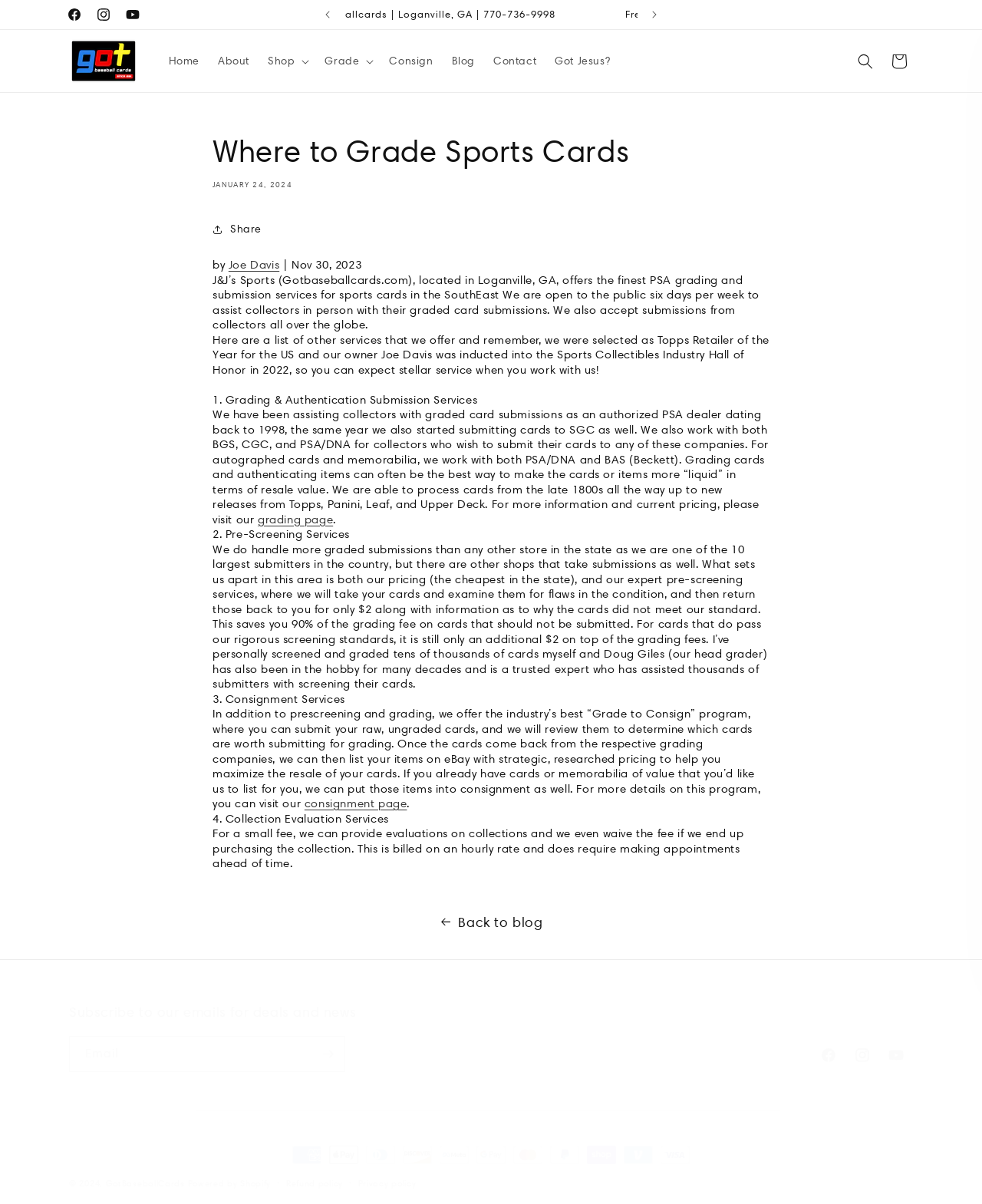Find the bounding box of the UI element described as: "alt="NITEforce G10 trigger handle"". The bounding box coordinates should be given as four float values between 0 and 1, i.e., [left, top, right, bottom].

None